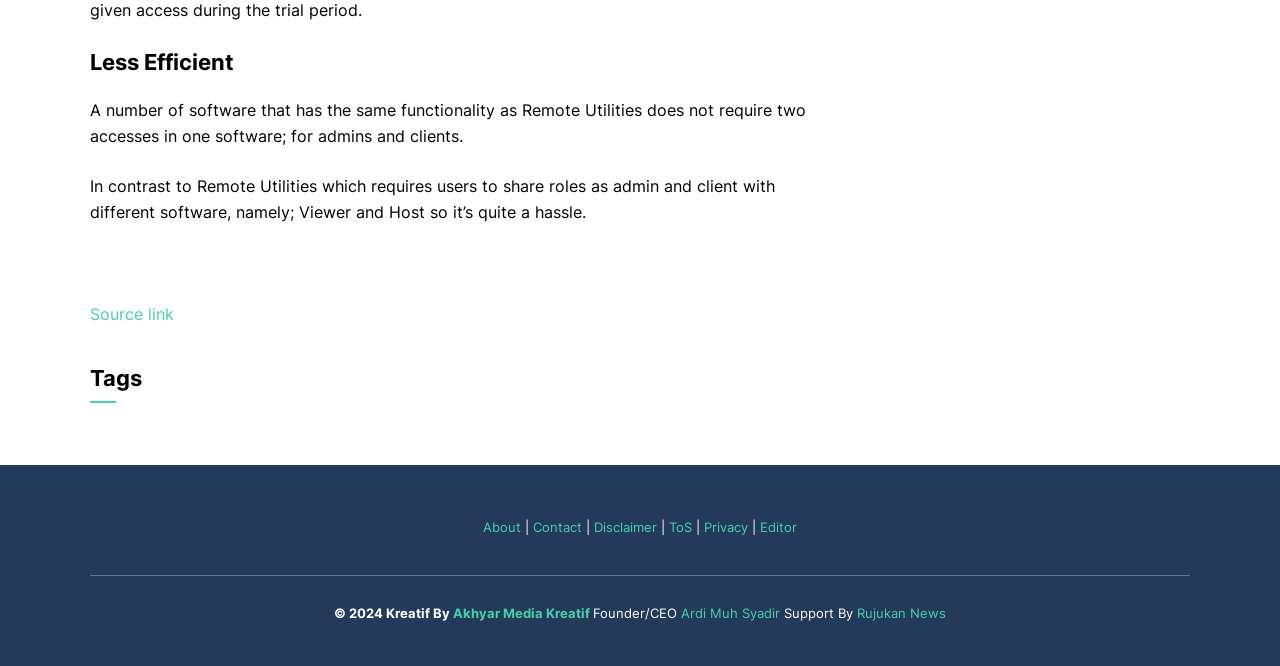What is the name of the company that owns the website?
Look at the image and respond to the question as thoroughly as possible.

The name of the company that owns the website is Kreatif By, which is mentioned in the footer section of the webpage, along with the year 2024 and the name of the founder/CEO, Ardi Muh Syadir.